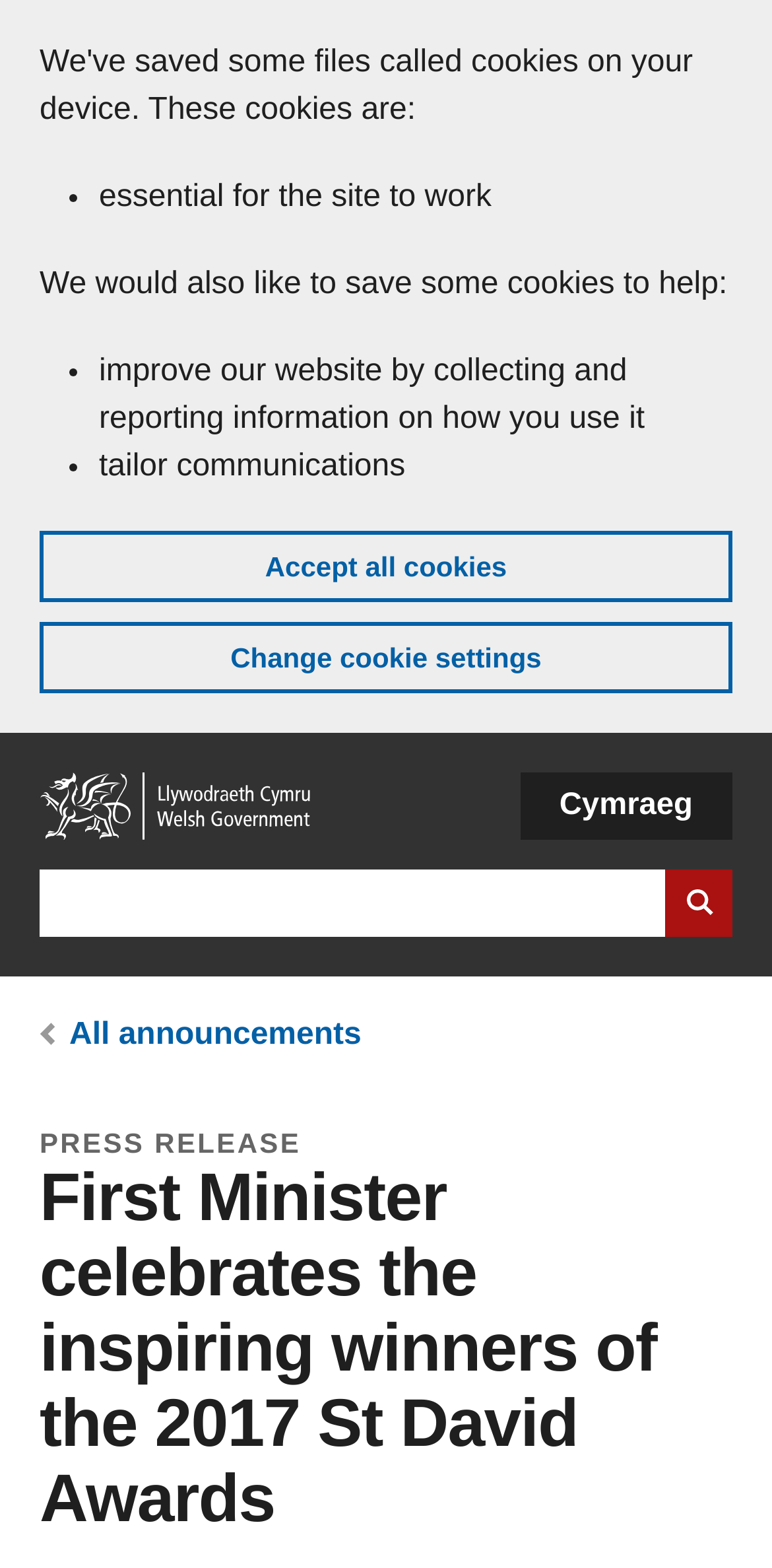Where is the search bar located?
Please provide a detailed and comprehensive answer to the question.

By analyzing the bounding box coordinates, I found that the search bar is located at [0.051, 0.555, 0.949, 0.597], which corresponds to the top right section of the webpage.